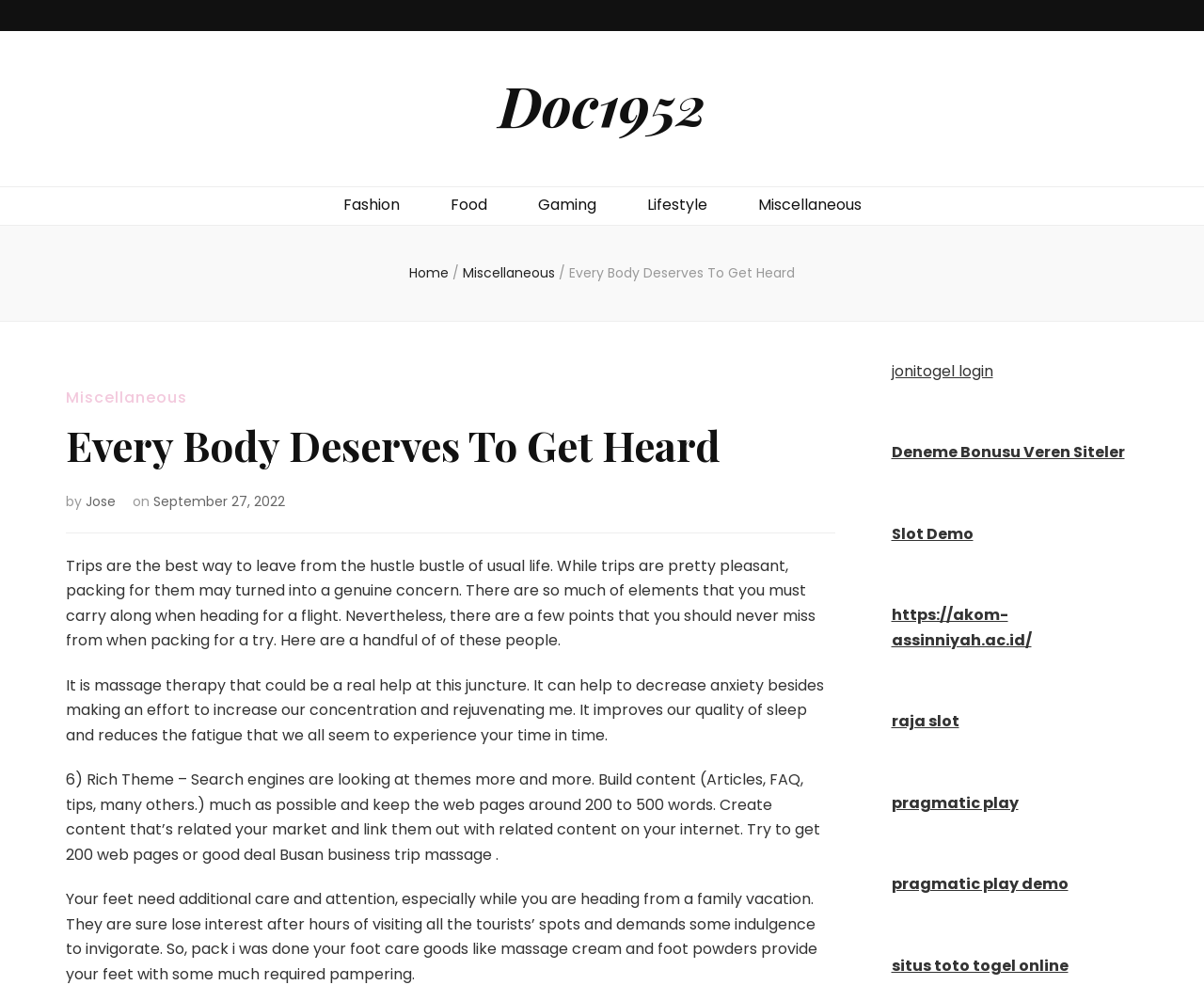Offer a thorough description of the webpage.

The webpage is titled "Every Body Deserves To Get Heard – Doc1952" and appears to be a blog or article page. At the top, there is a link to "Doc1952" and a dropdown menu labeled "Mobile" that contains links to various categories such as "Fashion", "Food", "Gaming", and "Lifestyle". 

Below the title, there are links to "Home" and "Miscellaneous", separated by a forward slash. The main content of the page is an article titled "Every Body Deserves To Get Heard" written by "Jose" on "September 27, 2022". The article is divided into four paragraphs, discussing the importance of trips, the benefits of massage therapy, search engine optimization, and foot care while traveling.

To the right of the article, there are several links to external websites, including "jonitogel login", "Deneme Bonusu Veren Siteler", "Slot Demo", and others. These links appear to be advertisements or sponsored content. Overall, the webpage has a simple layout with a focus on the main article and several links to related content or external websites.